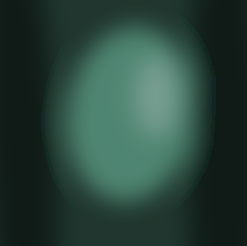Please answer the following question using a single word or phrase: 
What is the purpose of the section below the image?

Customer reviews or related products